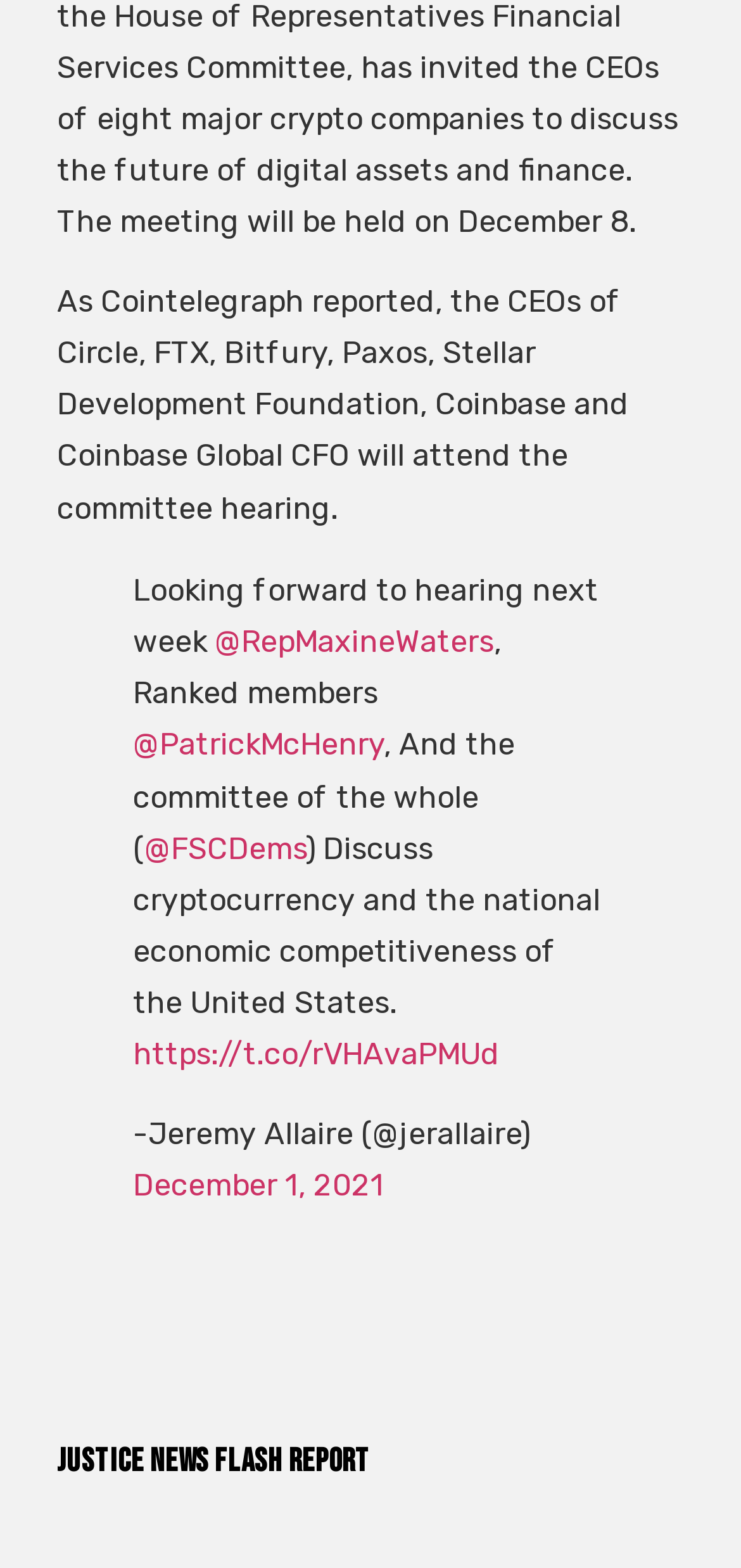Please give a short response to the question using one word or a phrase:
What is the date of the tweet?

December 1, 2021